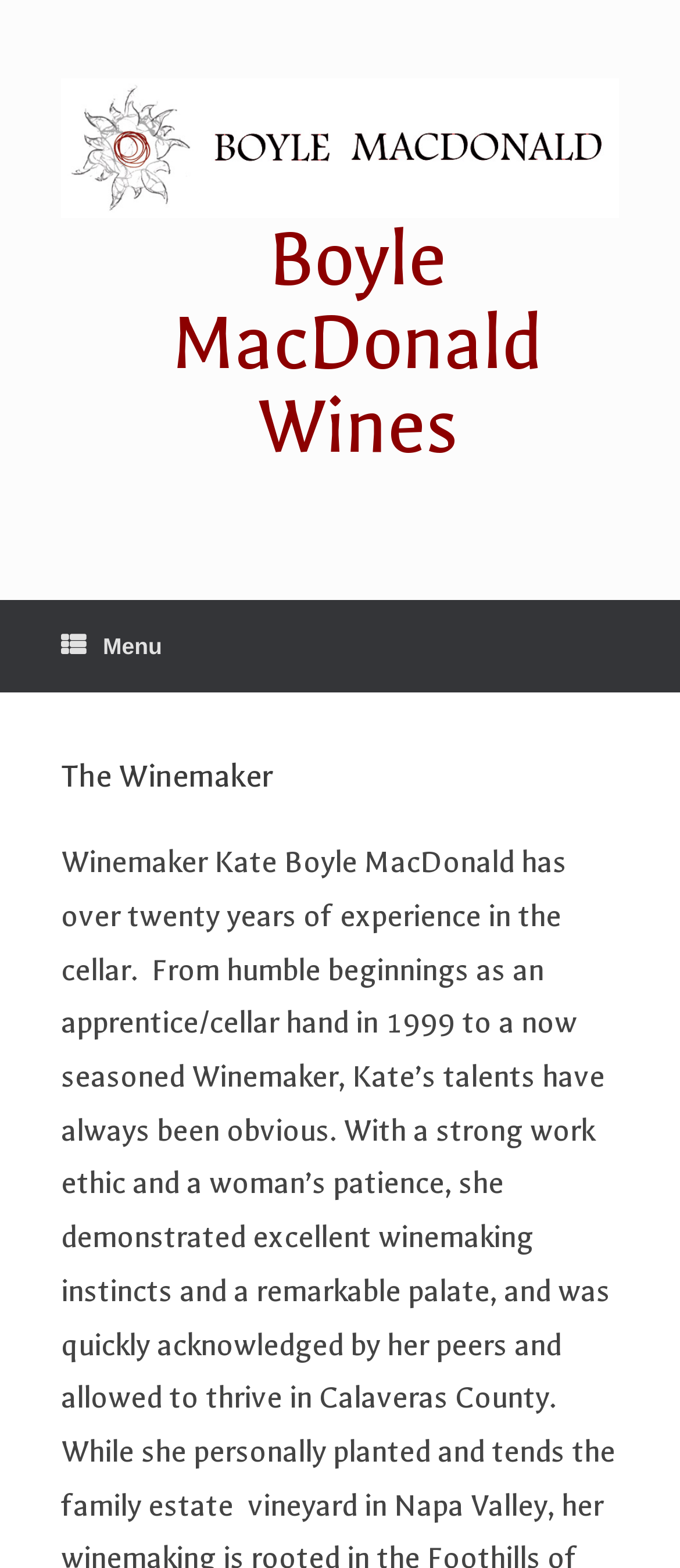Using the description "parent_node: COMPUTER aria-label="Open navigation menu"", locate and provide the bounding box of the UI element.

None